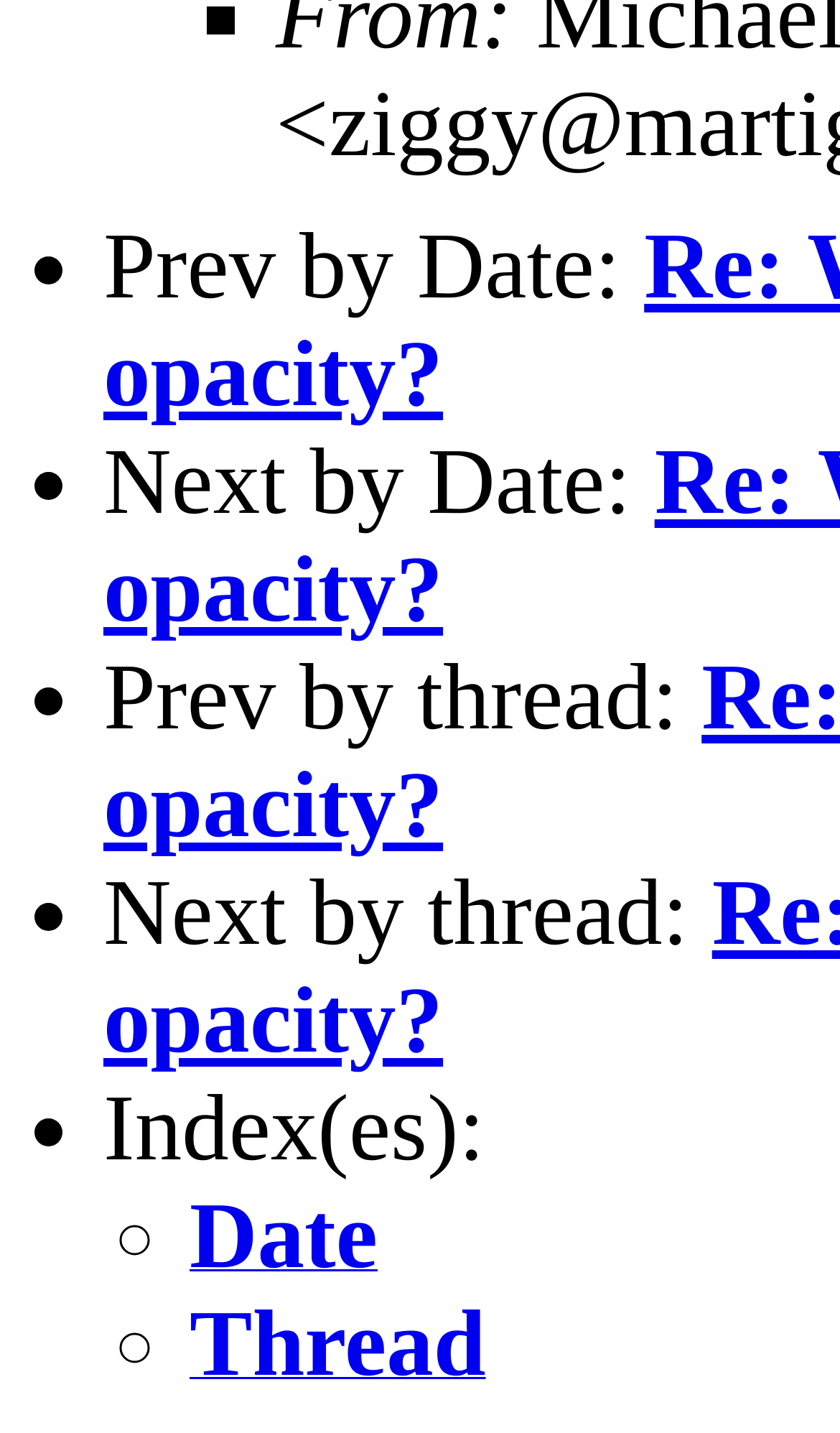How many types of indexes are available?
Based on the image, provide a one-word or brief-phrase response.

Two